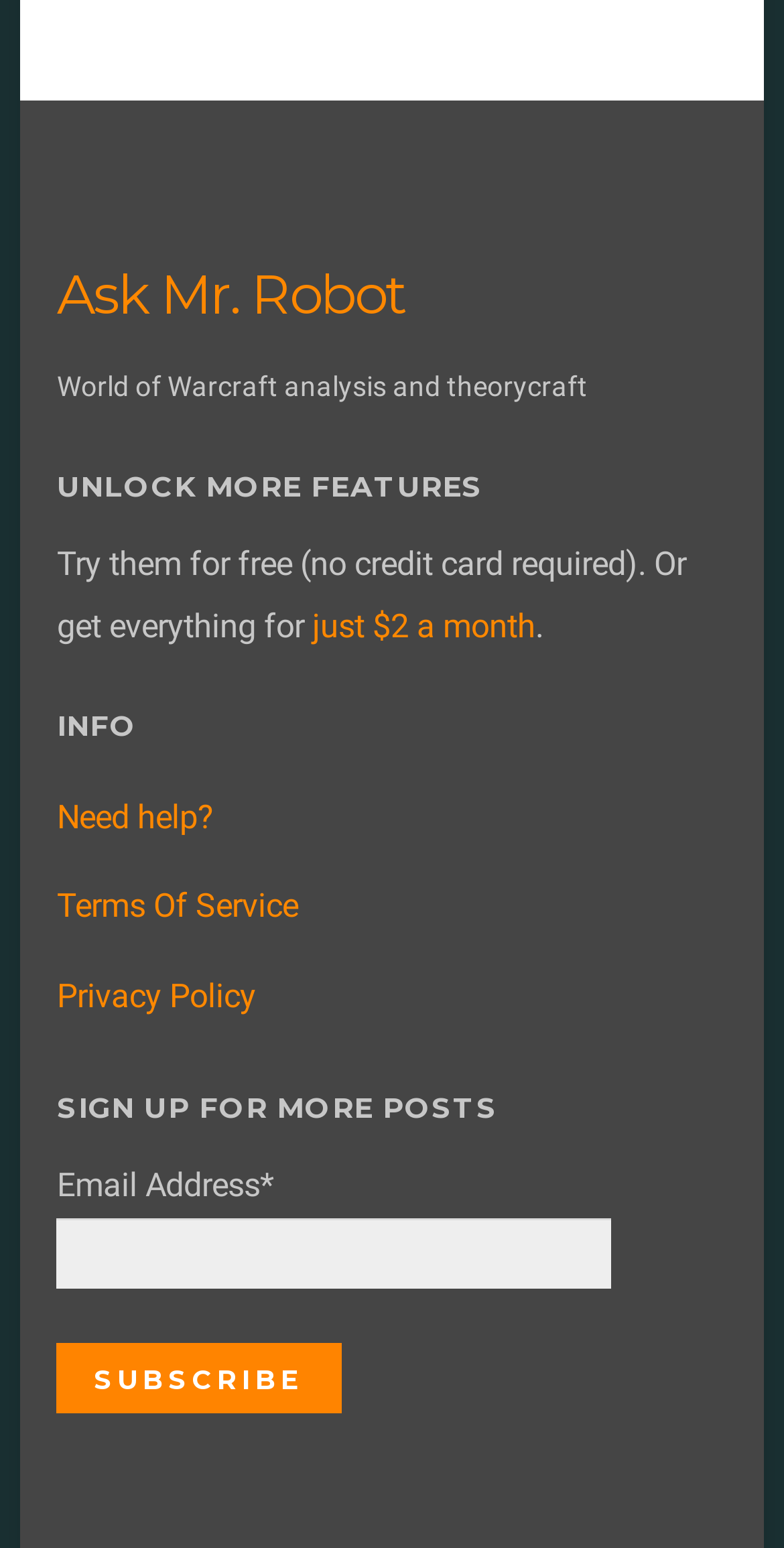Find the bounding box coordinates for the HTML element specified by: "Ask Mr. Robot".

[0.073, 0.168, 0.518, 0.211]